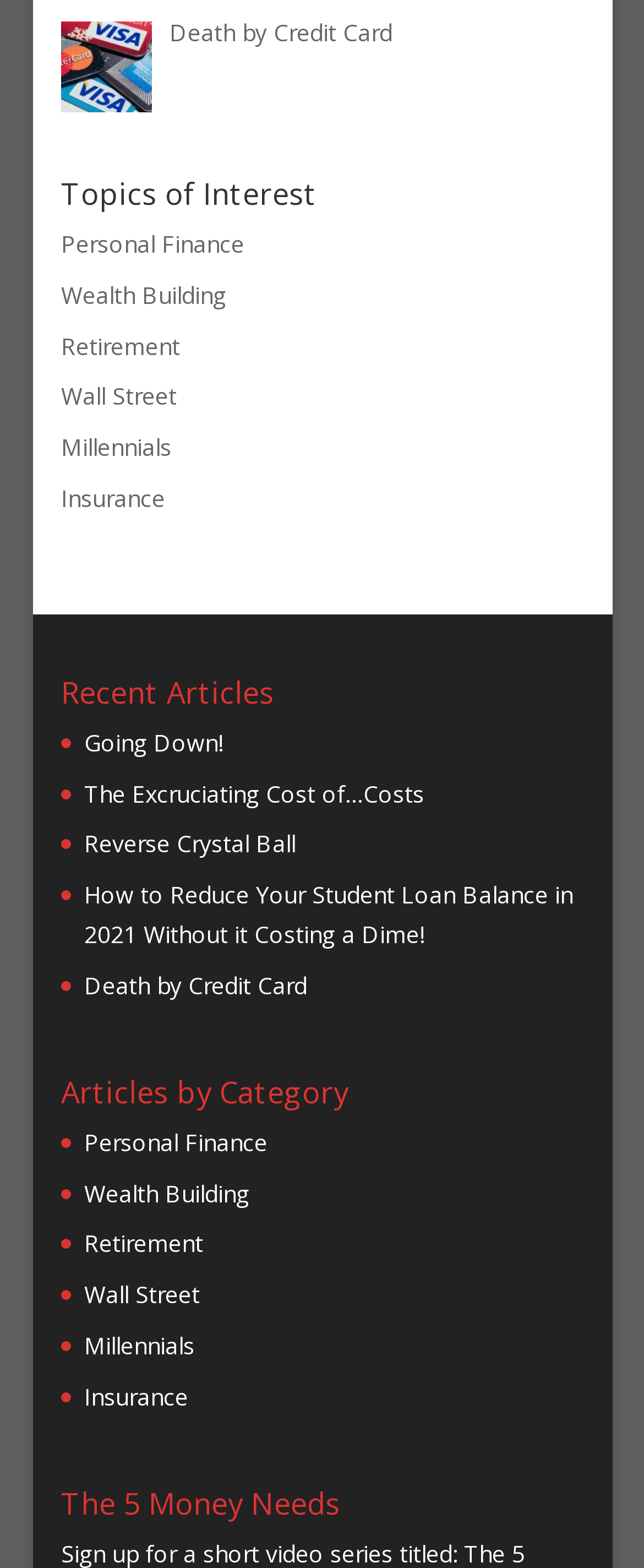Identify the bounding box coordinates for the region of the element that should be clicked to carry out the instruction: "Learn about 'The 5 Money Needs'". The bounding box coordinates should be four float numbers between 0 and 1, i.e., [left, top, right, bottom].

[0.095, 0.949, 0.905, 0.978]